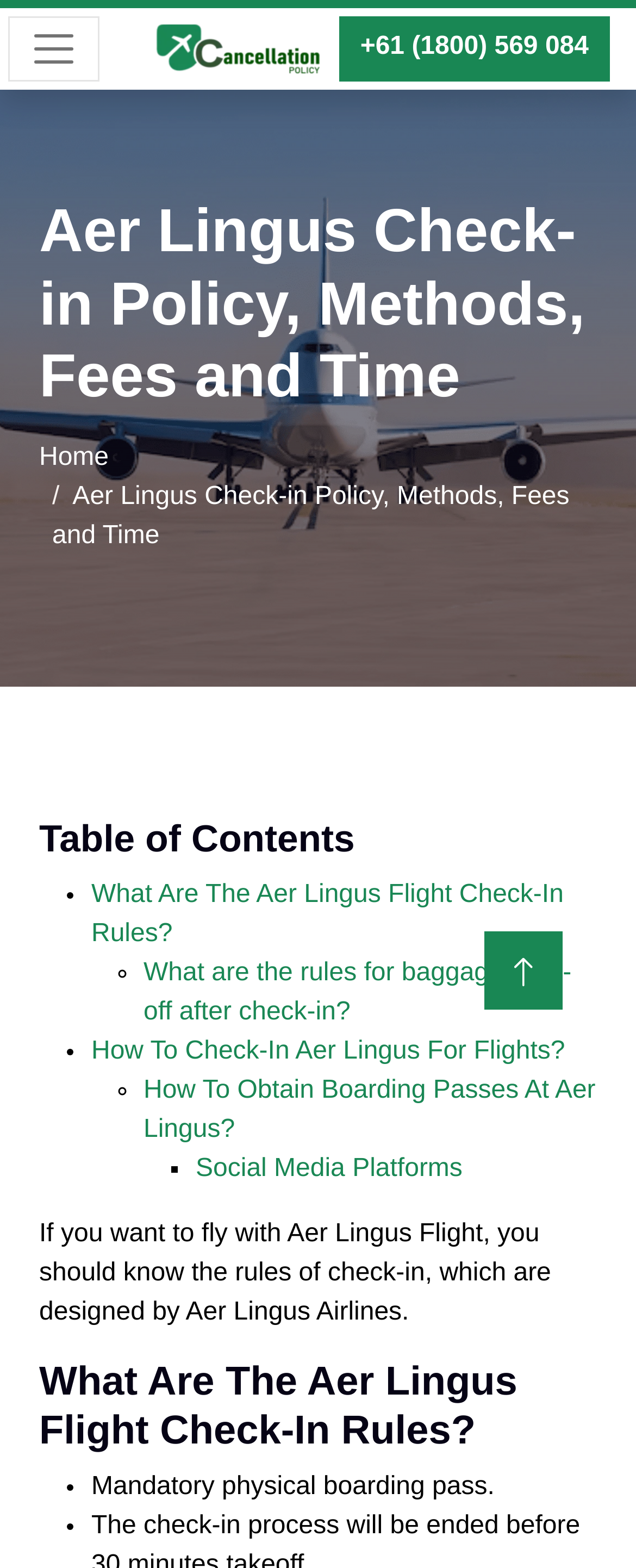Please specify the bounding box coordinates of the area that should be clicked to accomplish the following instruction: "Read about what are the Aer Lingus flight check-in rules". The coordinates should consist of four float numbers between 0 and 1, i.e., [left, top, right, bottom].

[0.144, 0.562, 0.886, 0.604]